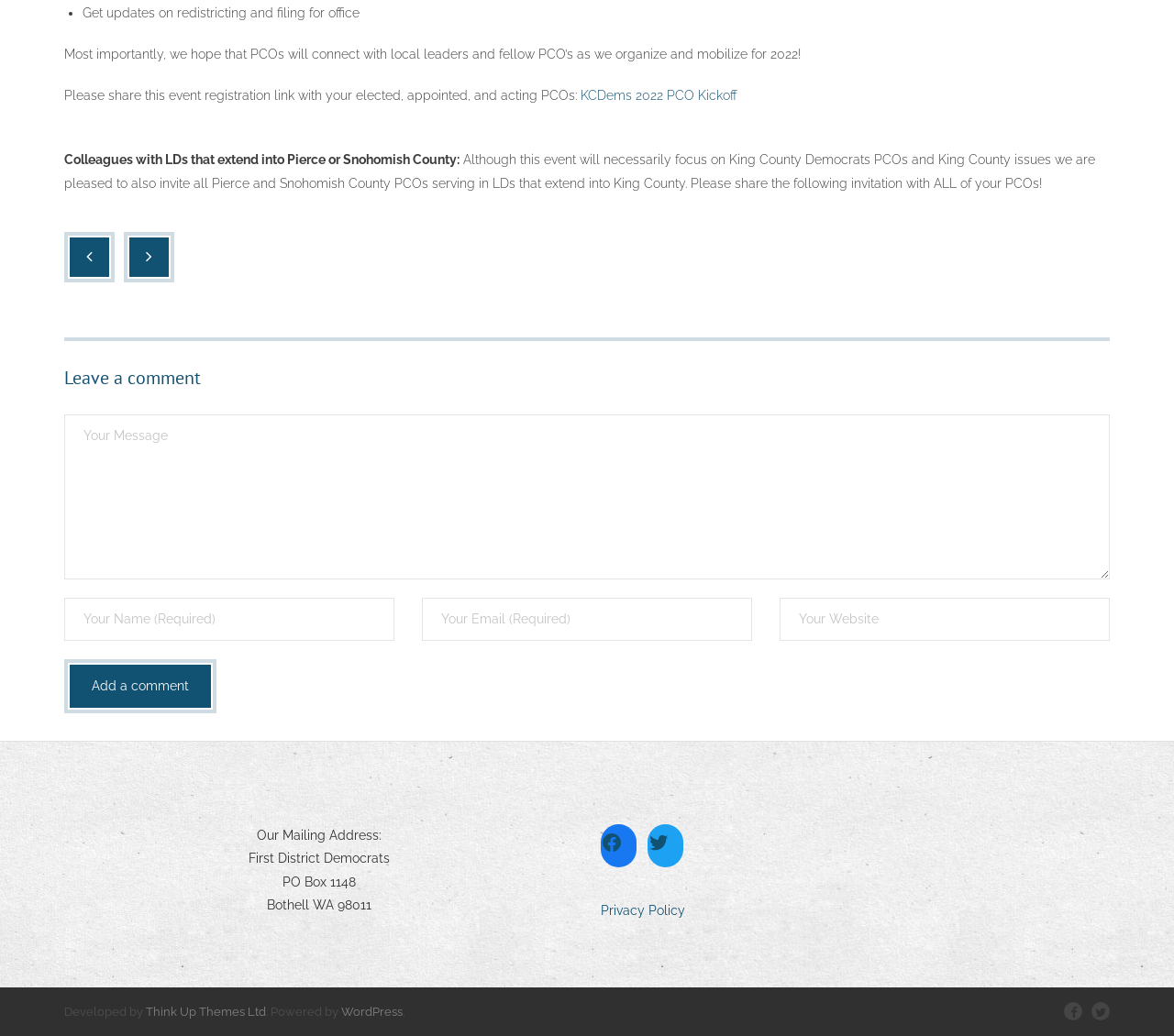Identify the bounding box for the UI element described as: "name="comment" placeholder="Your Message"". Ensure the coordinates are four float numbers between 0 and 1, formatted as [left, top, right, bottom].

[0.055, 0.4, 0.945, 0.559]